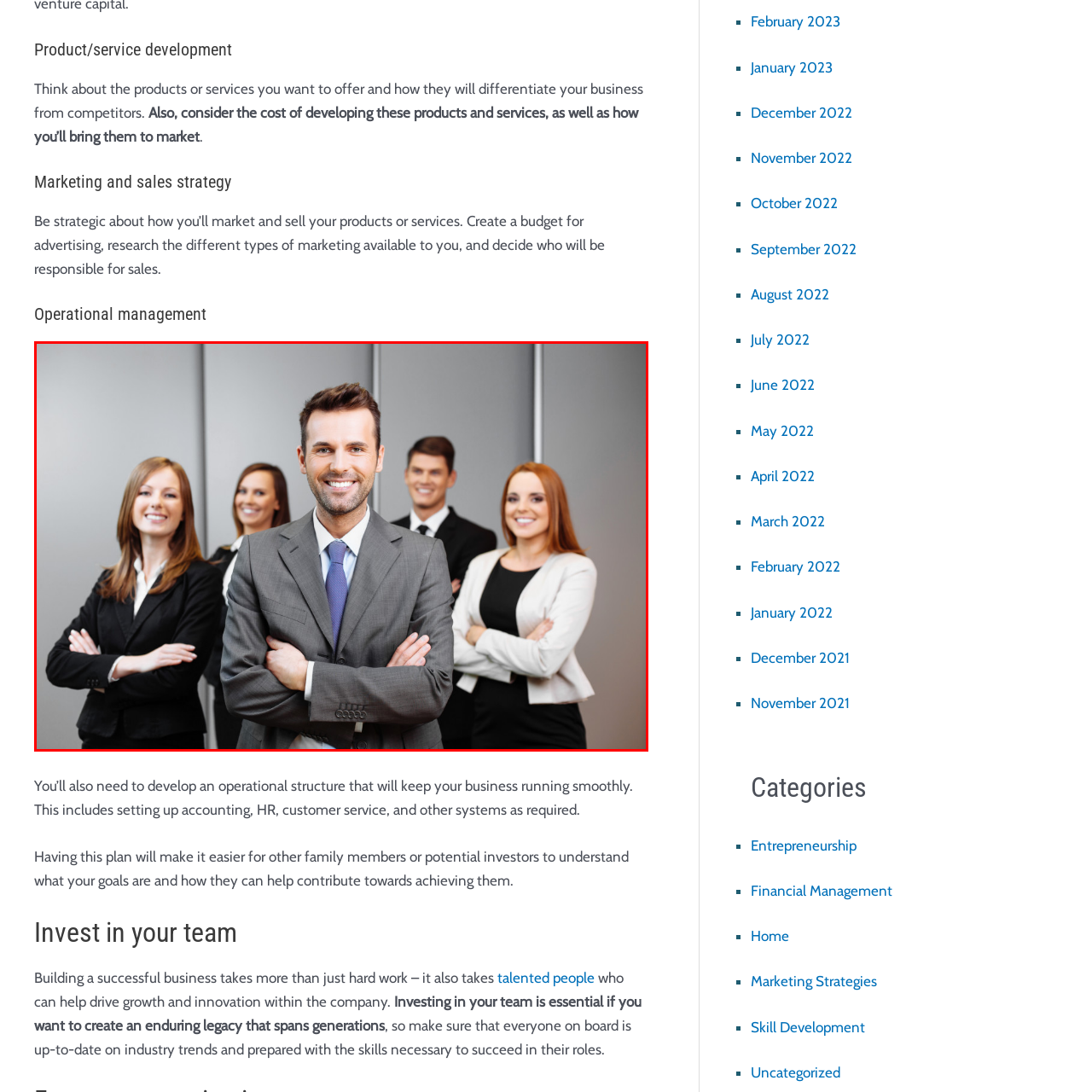Please scrutinize the image marked by the red boundary and answer the question that follows with a detailed explanation, using the image as evidence: 
What is the background of the office environment?

The background of the office environment is neutral, which helps to highlight the professionalism and unity of the group, and does not distract from their confident and collaborative demeanor.